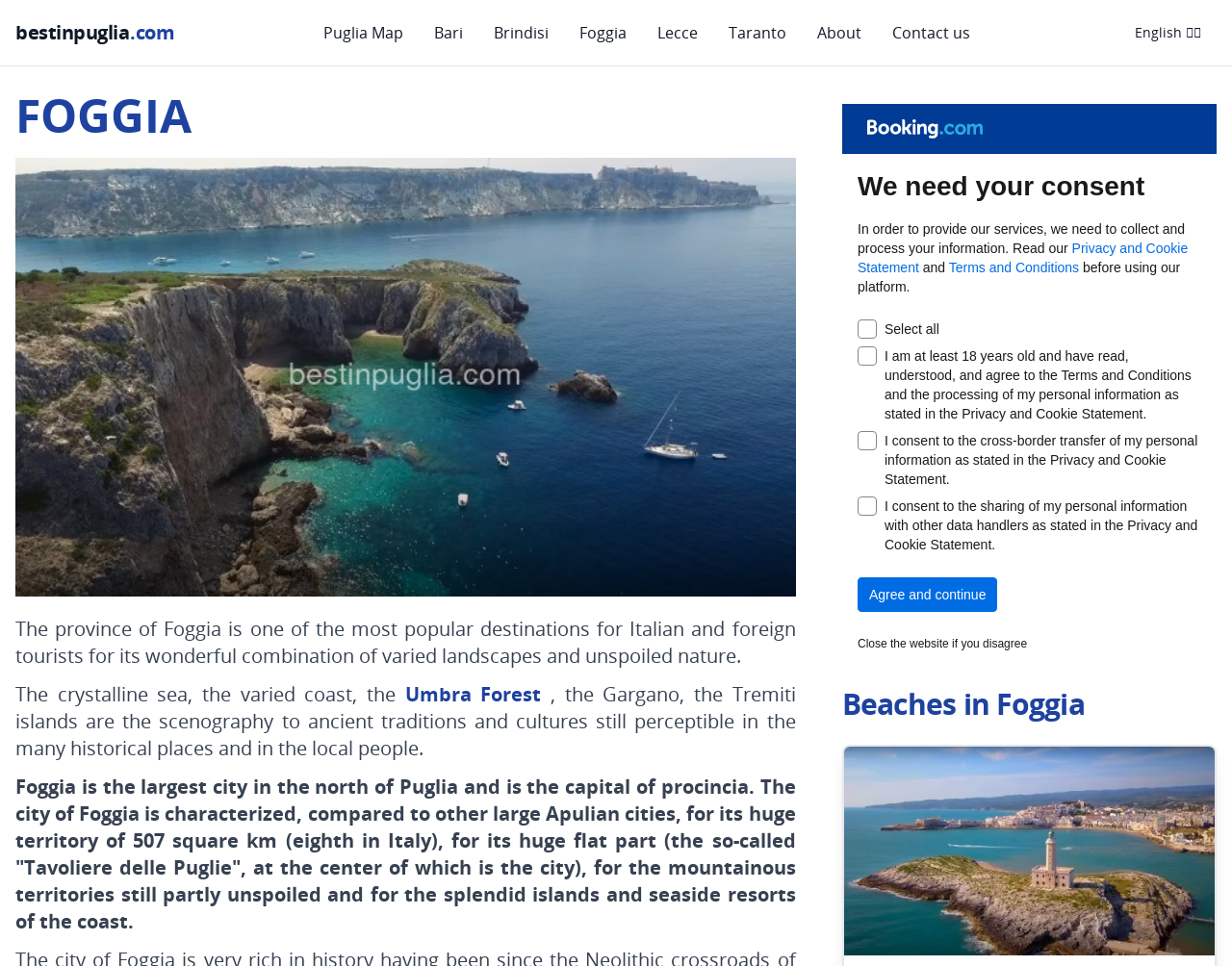Identify the bounding box coordinates of the area you need to click to perform the following instruction: "Explore Foggia city".

[0.47, 0.022, 0.509, 0.046]